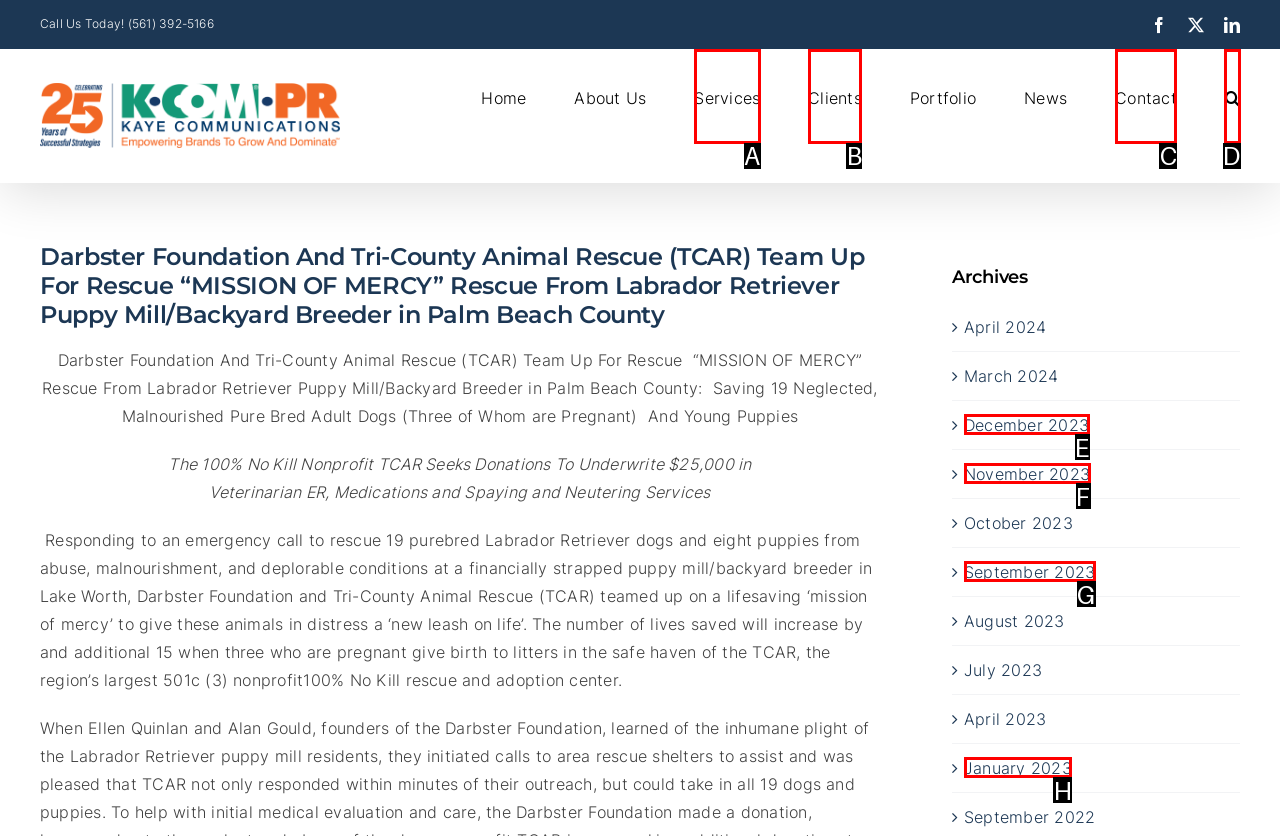Pinpoint the HTML element that fits the description: aria-label="Search" title="Search"
Answer by providing the letter of the correct option.

D